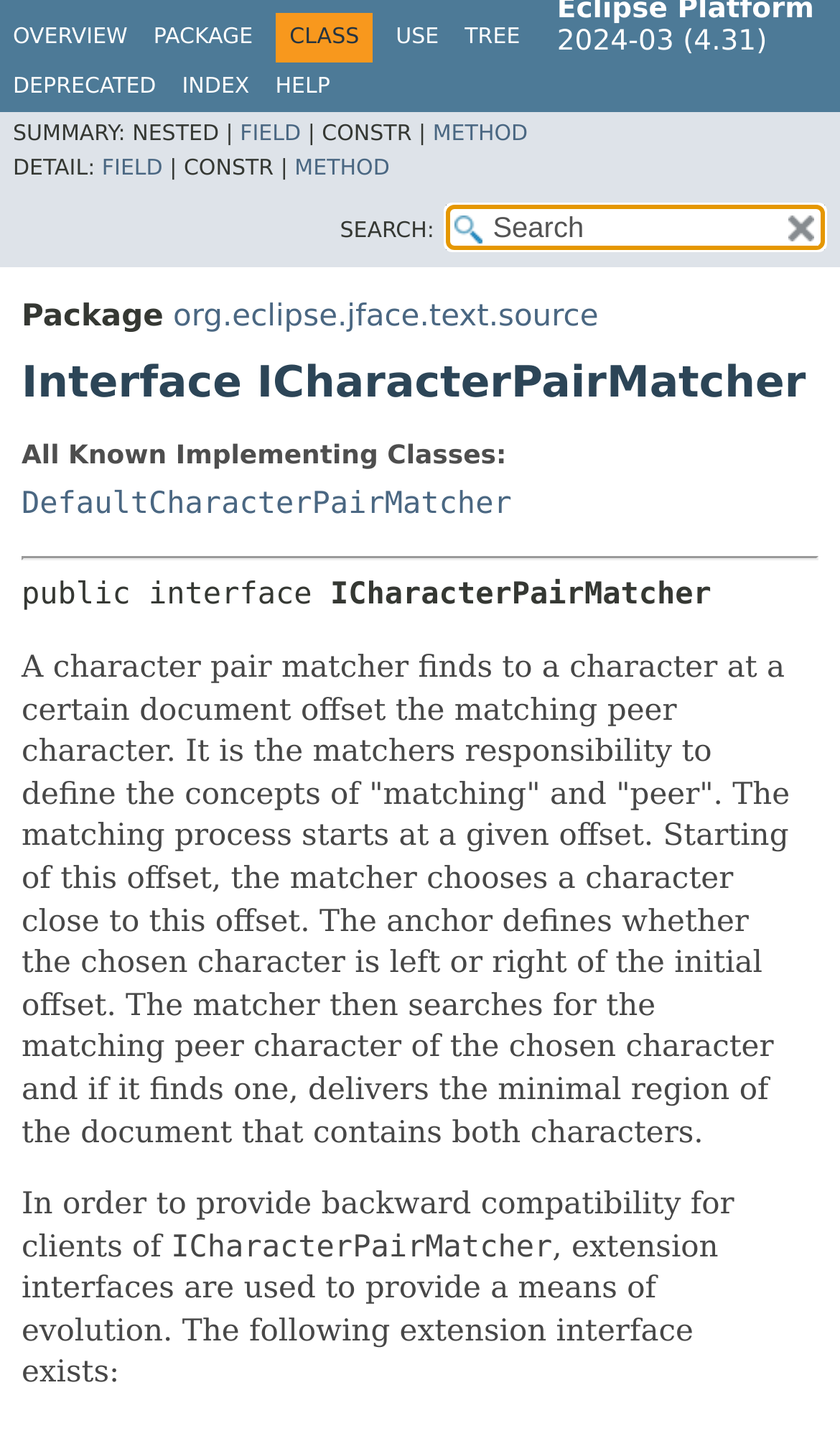Show me the bounding box coordinates of the clickable region to achieve the task as per the instruction: "Reset the search field".

[0.933, 0.148, 0.974, 0.172]